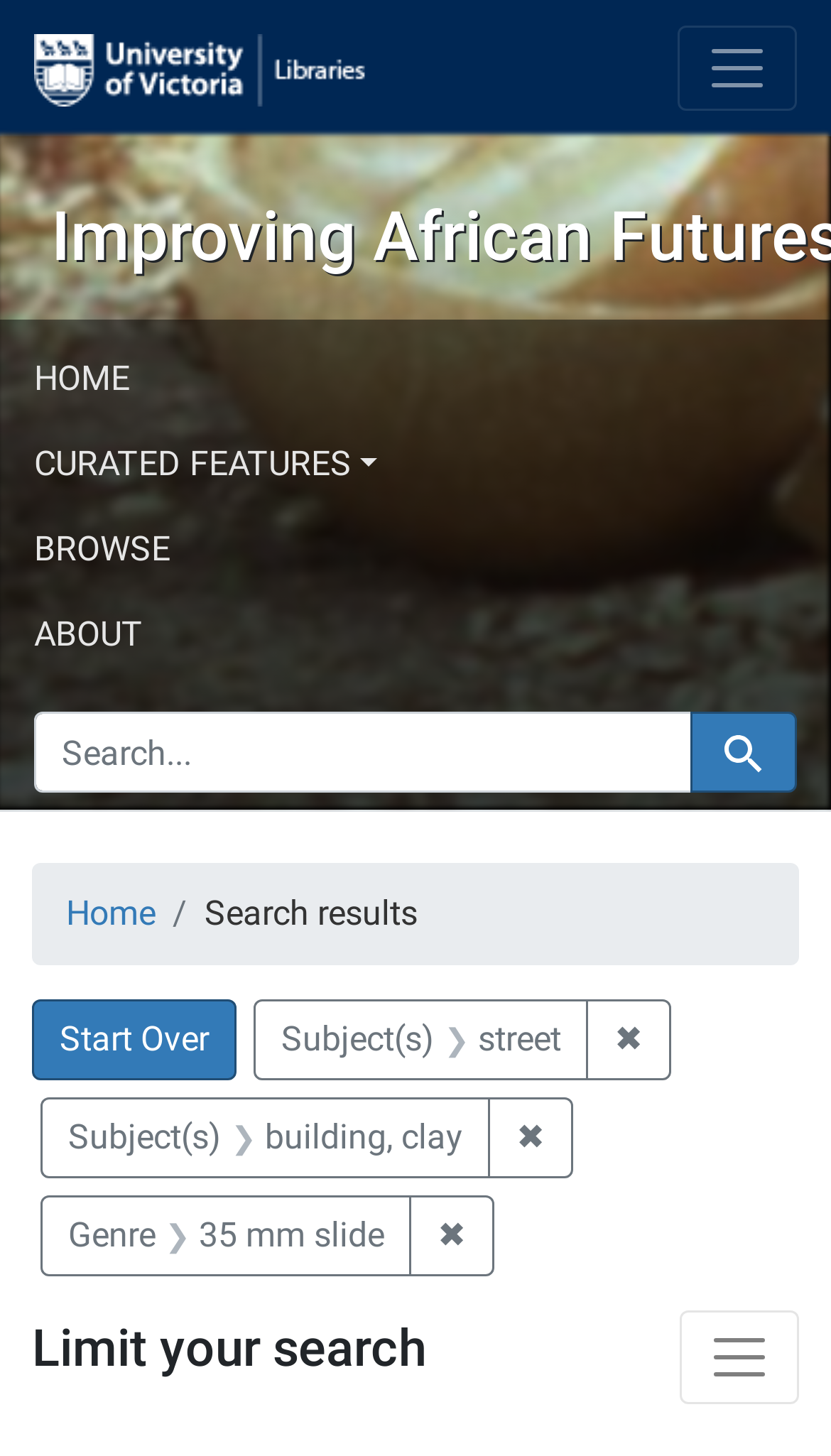Determine the bounding box coordinates of the clickable region to carry out the instruction: "Toggle navigation".

[0.815, 0.018, 0.959, 0.076]